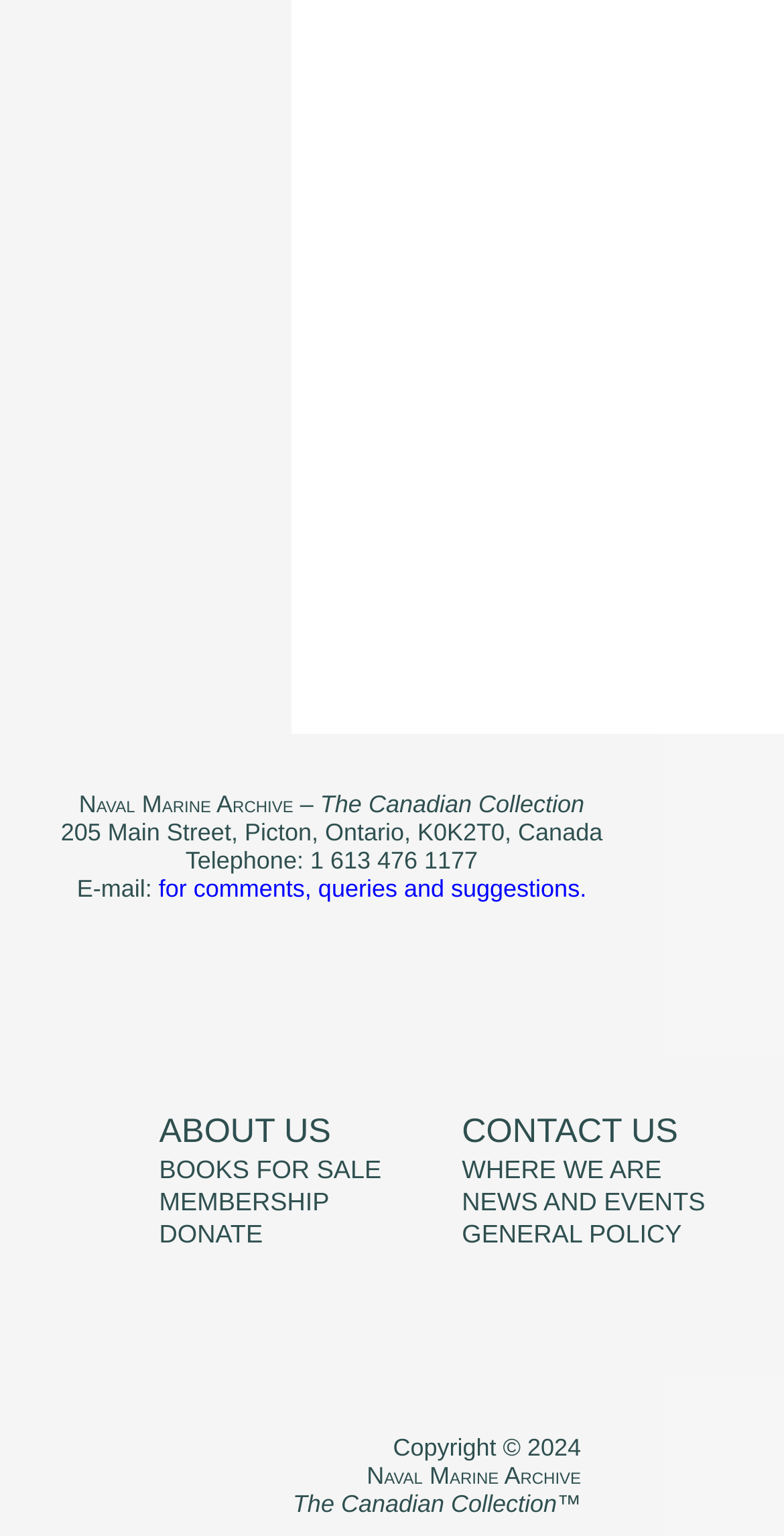From the given element description: "Contact us", find the bounding box for the UI element. Provide the coordinates as four float numbers between 0 and 1, in the order [left, top, right, bottom].

[0.589, 0.723, 0.865, 0.759]